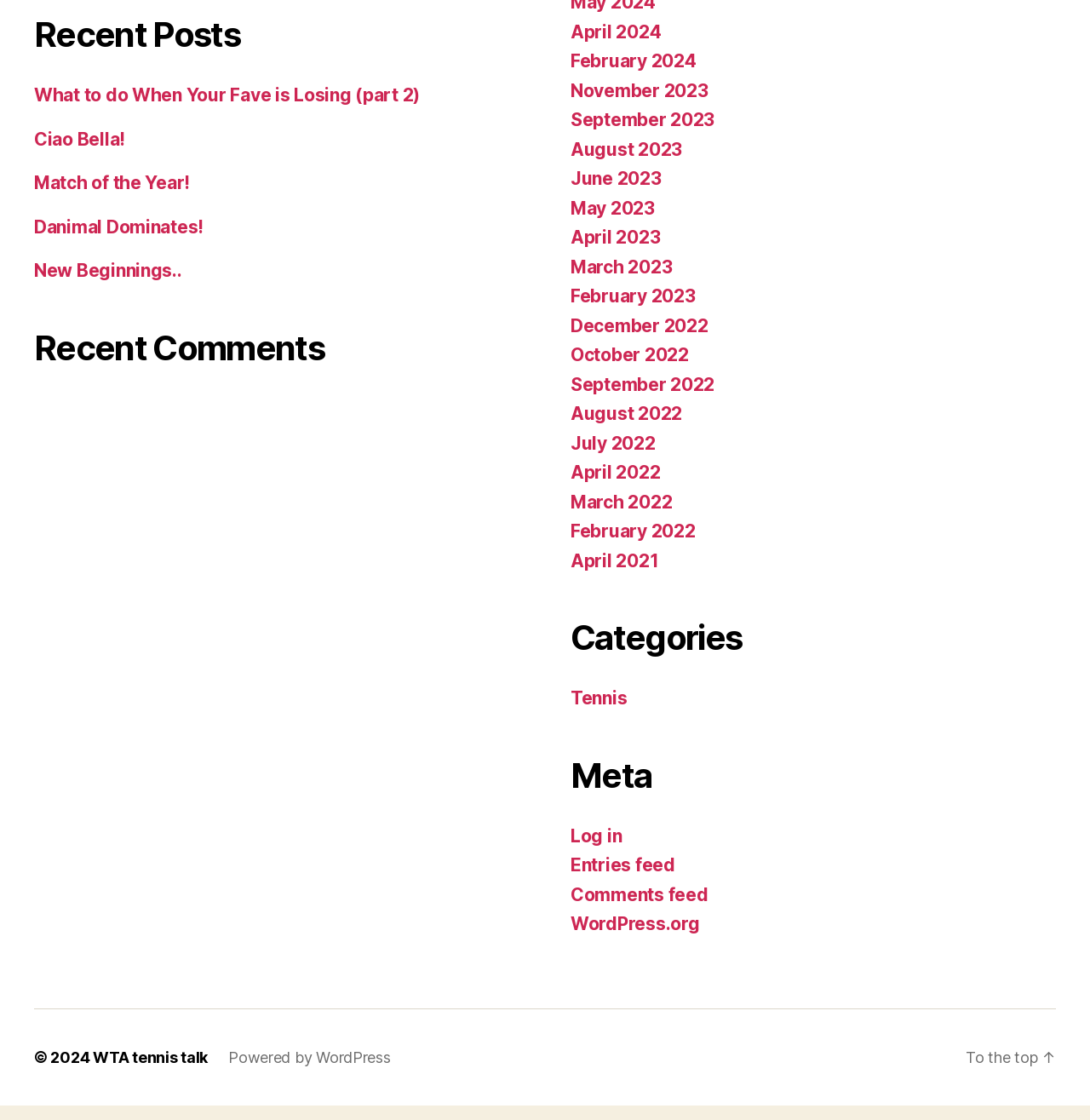Determine the bounding box coordinates for the clickable element required to fulfill the instruction: "Log in". Provide the coordinates as four float numbers between 0 and 1, i.e., [left, top, right, bottom].

[0.523, 0.75, 0.571, 0.769]